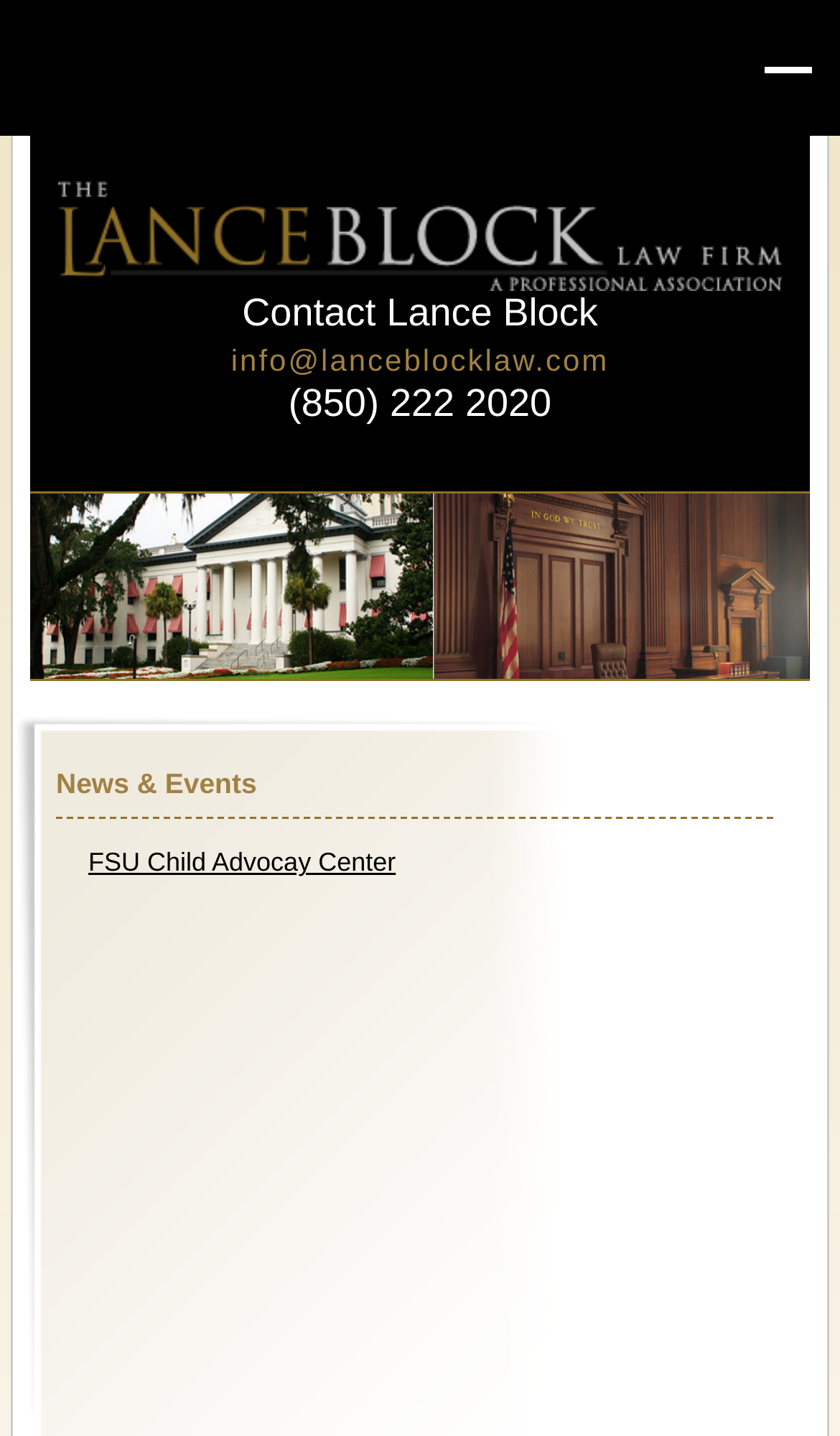Based on the visual content of the image, answer the question thoroughly: How can you contact Lance Block?

I found the contact information by looking at the static text and link below the law firm's name, which provides an email address and a phone number.